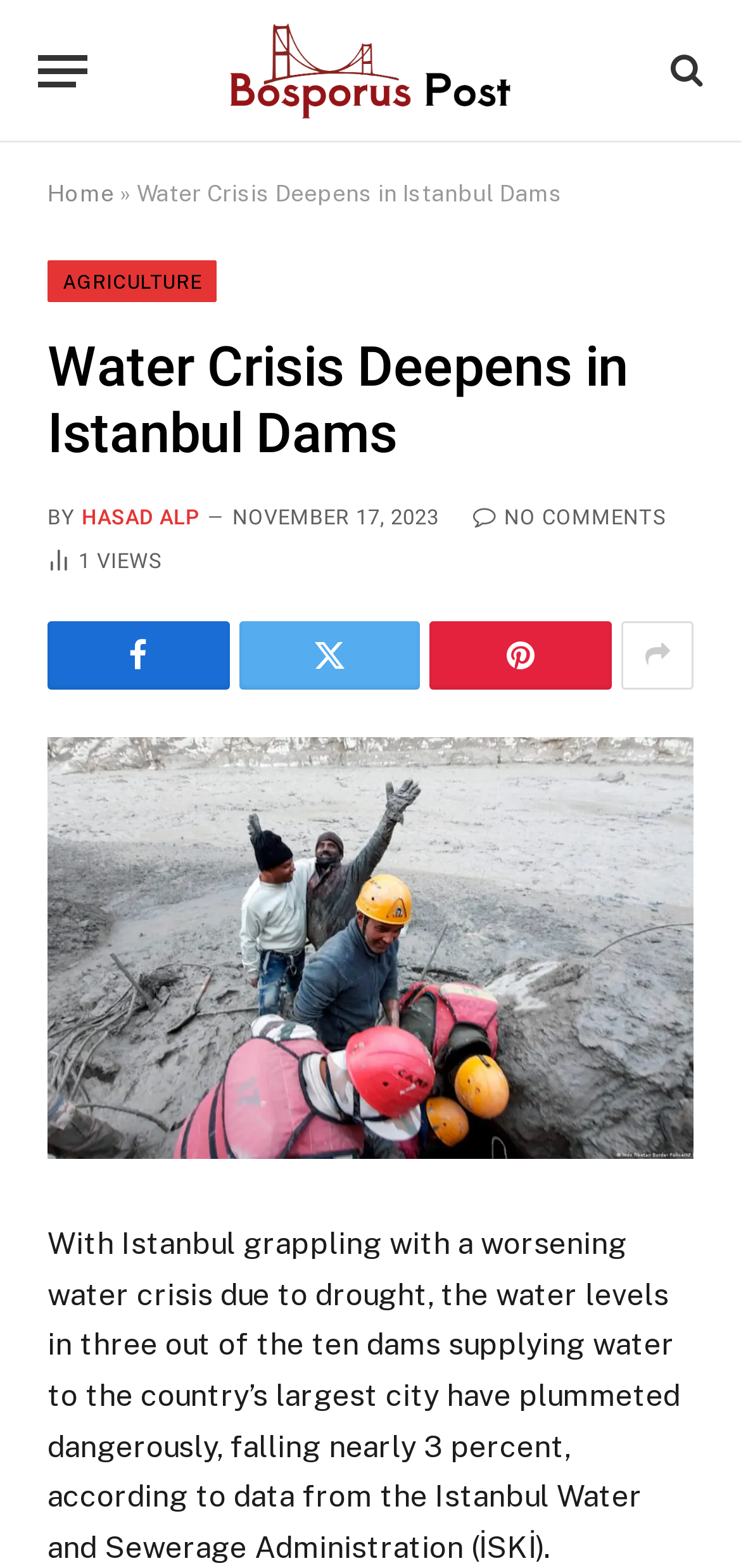Identify the bounding box coordinates of the region I need to click to complete this instruction: "Go to the home page".

[0.064, 0.115, 0.154, 0.132]